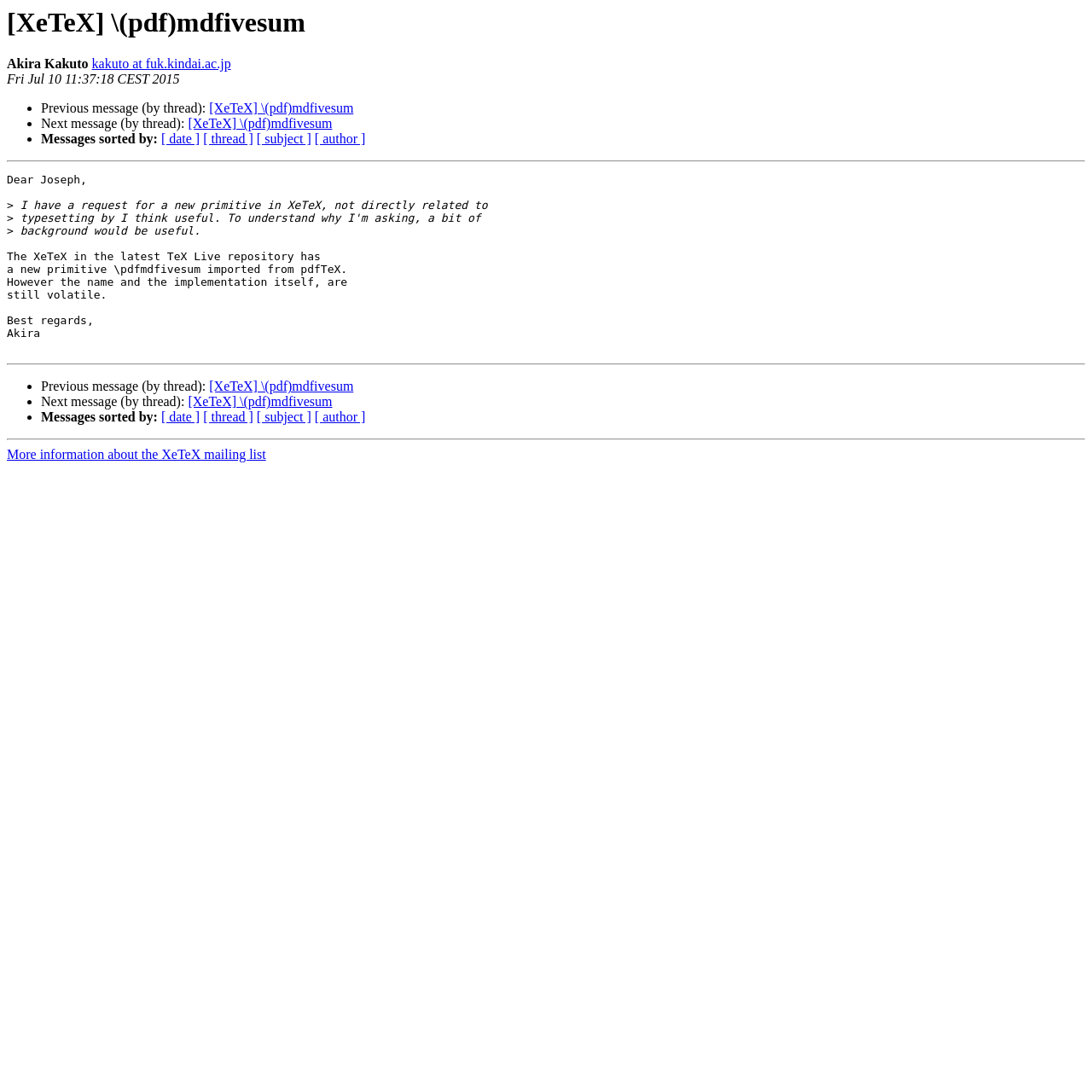Please locate the clickable area by providing the bounding box coordinates to follow this instruction: "Get more information about the XeTeX mailing list".

[0.006, 0.41, 0.244, 0.423]